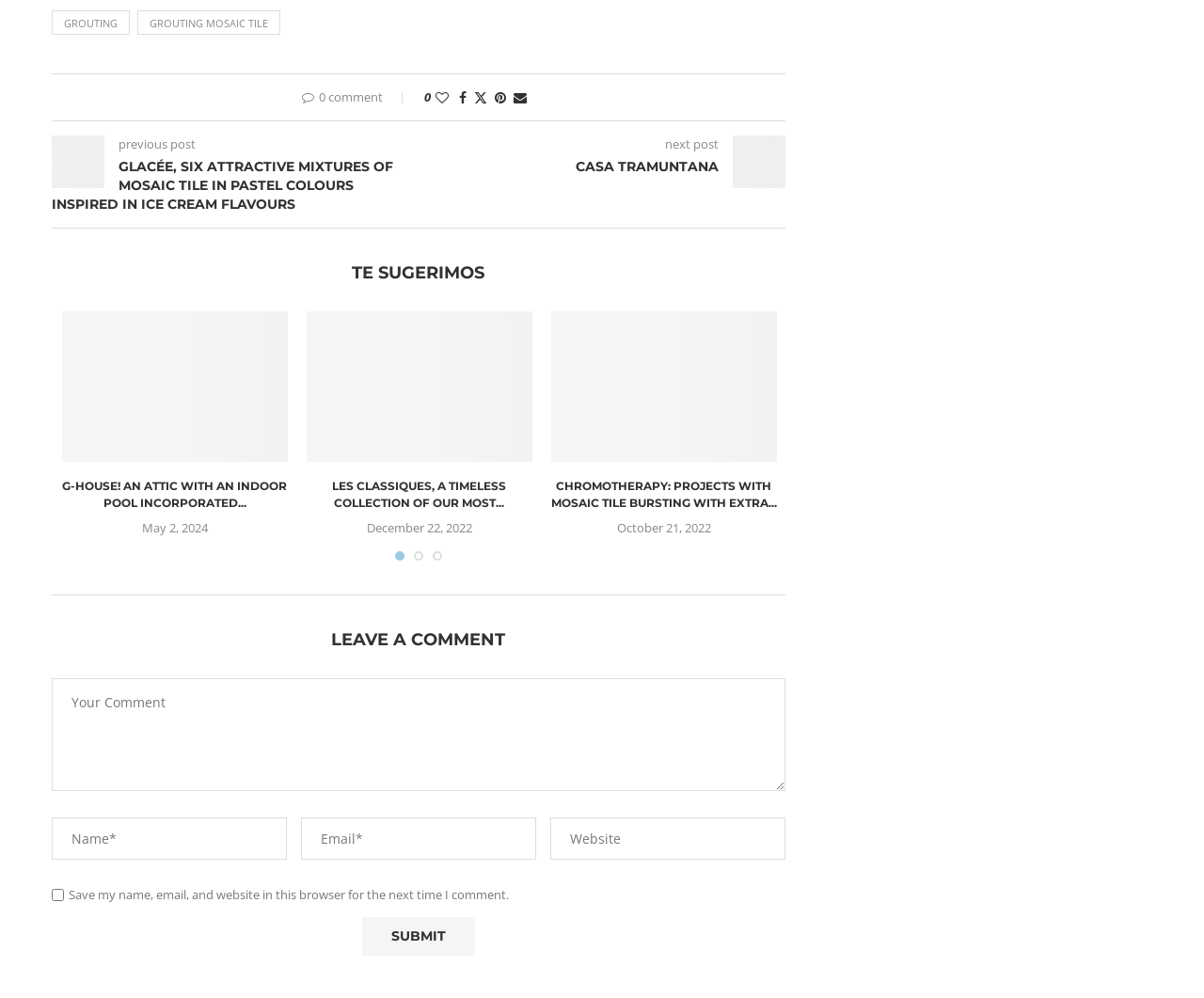Please mark the clickable region by giving the bounding box coordinates needed to complete this instruction: "Enter your comment in the text box".

[0.043, 0.663, 0.652, 0.776]